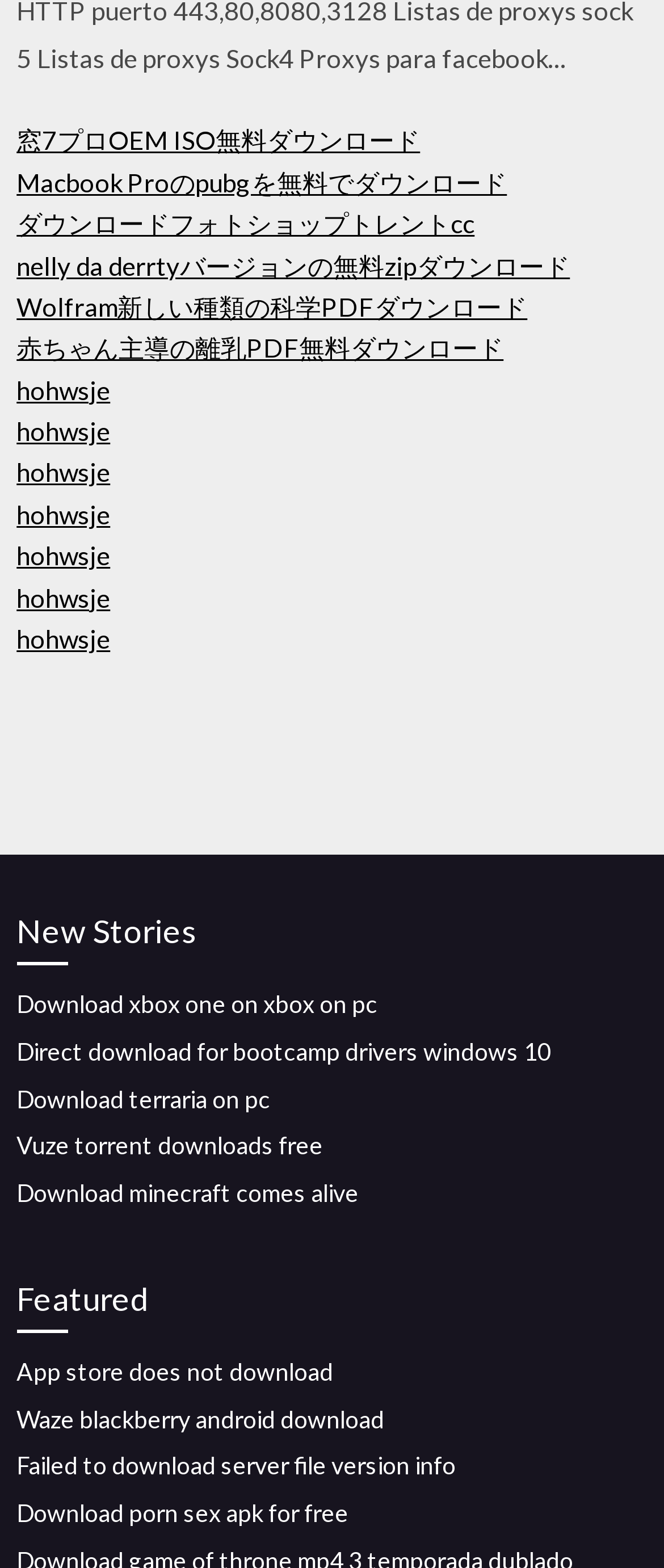Could you determine the bounding box coordinates of the clickable element to complete the instruction: "Download Minecraft comes alive"? Provide the coordinates as four float numbers between 0 and 1, i.e., [left, top, right, bottom].

[0.025, 0.751, 0.54, 0.77]